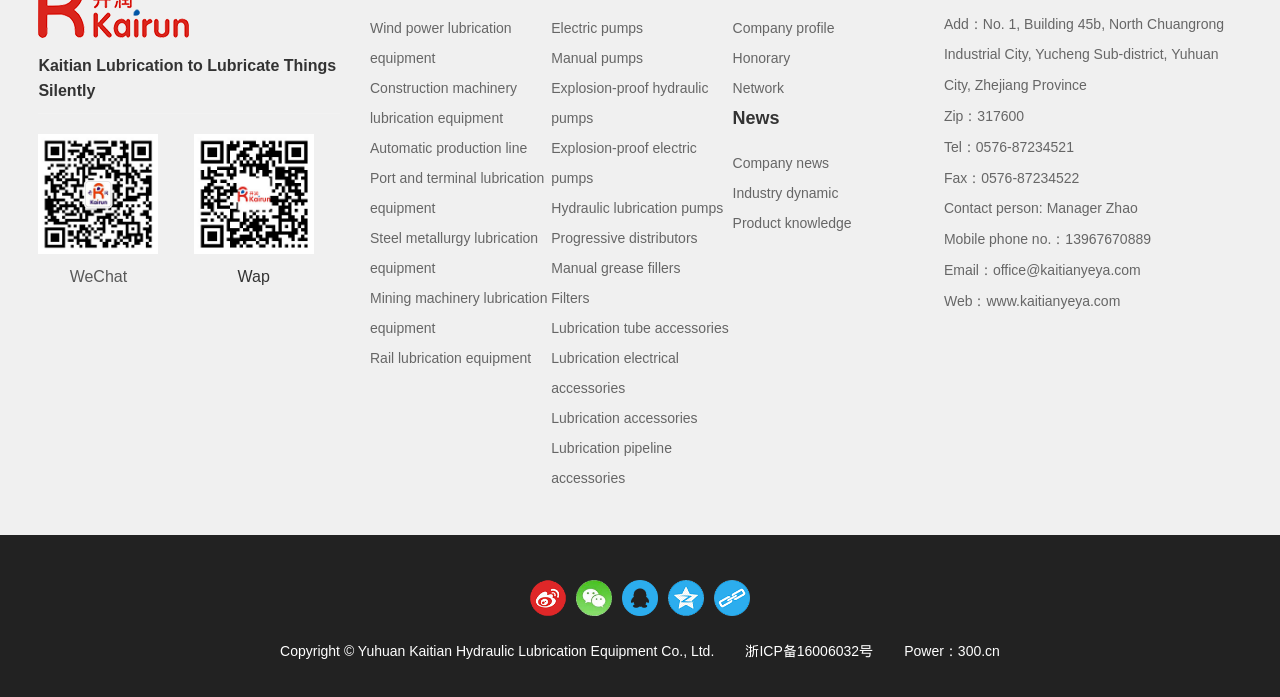Locate the bounding box coordinates of the area to click to fulfill this instruction: "Click on Wind power lubrication equipment". The bounding box should be presented as four float numbers between 0 and 1, in the order [left, top, right, bottom].

[0.289, 0.018, 0.431, 0.104]